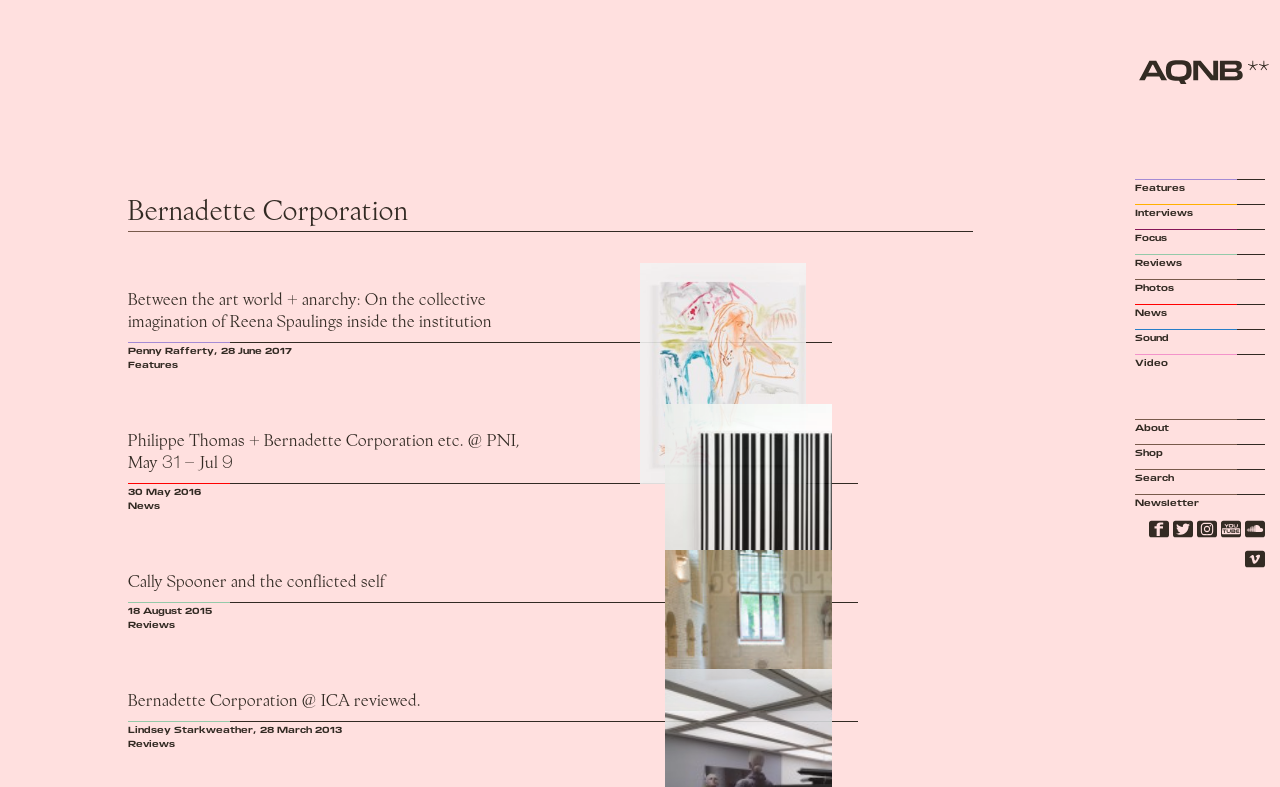Locate the coordinates of the bounding box for the clickable region that fulfills this instruction: "Search for something".

[0.887, 0.607, 0.917, 0.622]